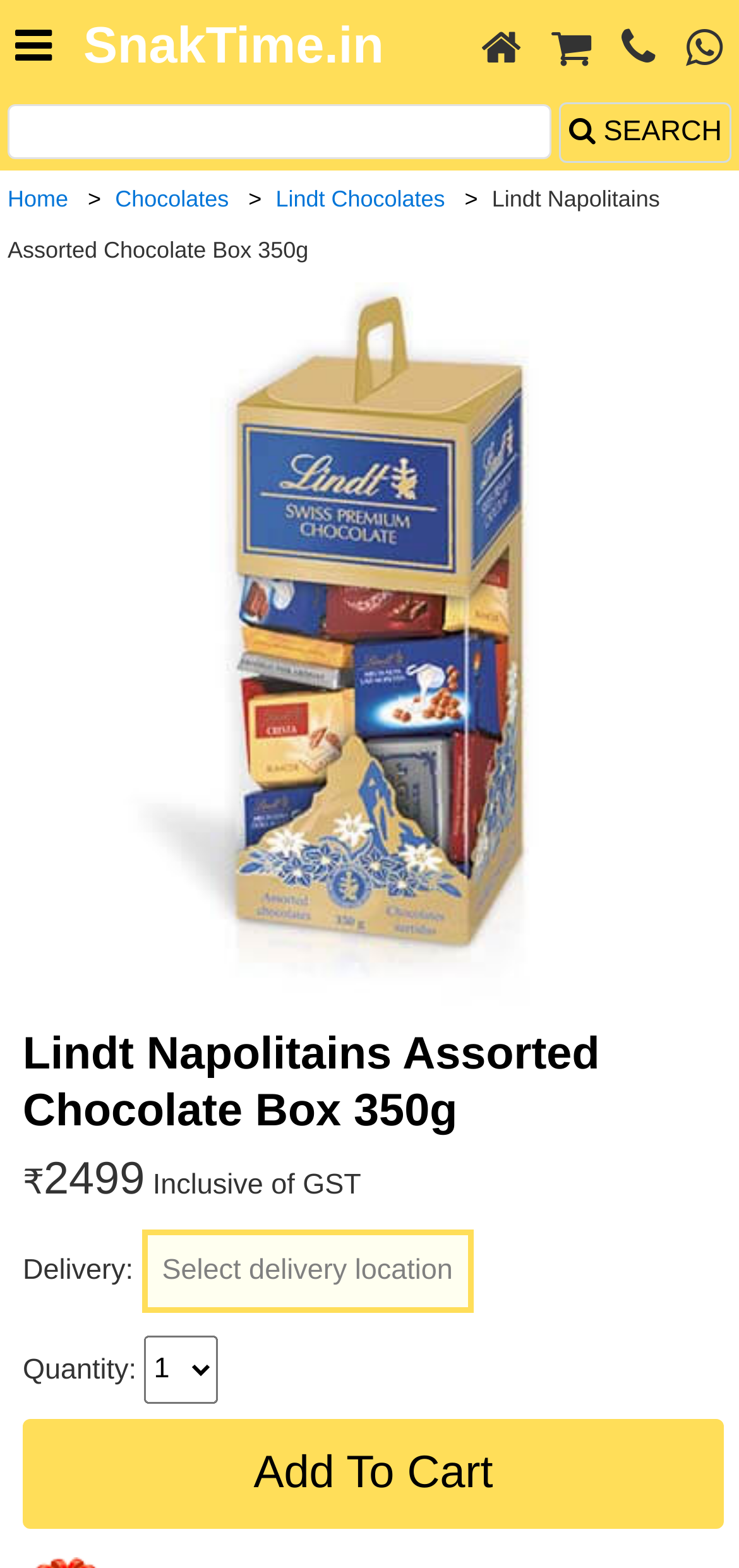What is the price of the chocolate box?
Can you give a detailed and elaborate answer to the question?

The price of the chocolate box can be found in the static text elements with the bounding box coordinates [0.031, 0.741, 0.059, 0.765] and [0.059, 0.735, 0.196, 0.768]. The '₹' symbol indicates the Indian rupee currency, and the number '2499' is the price of the chocolate box.